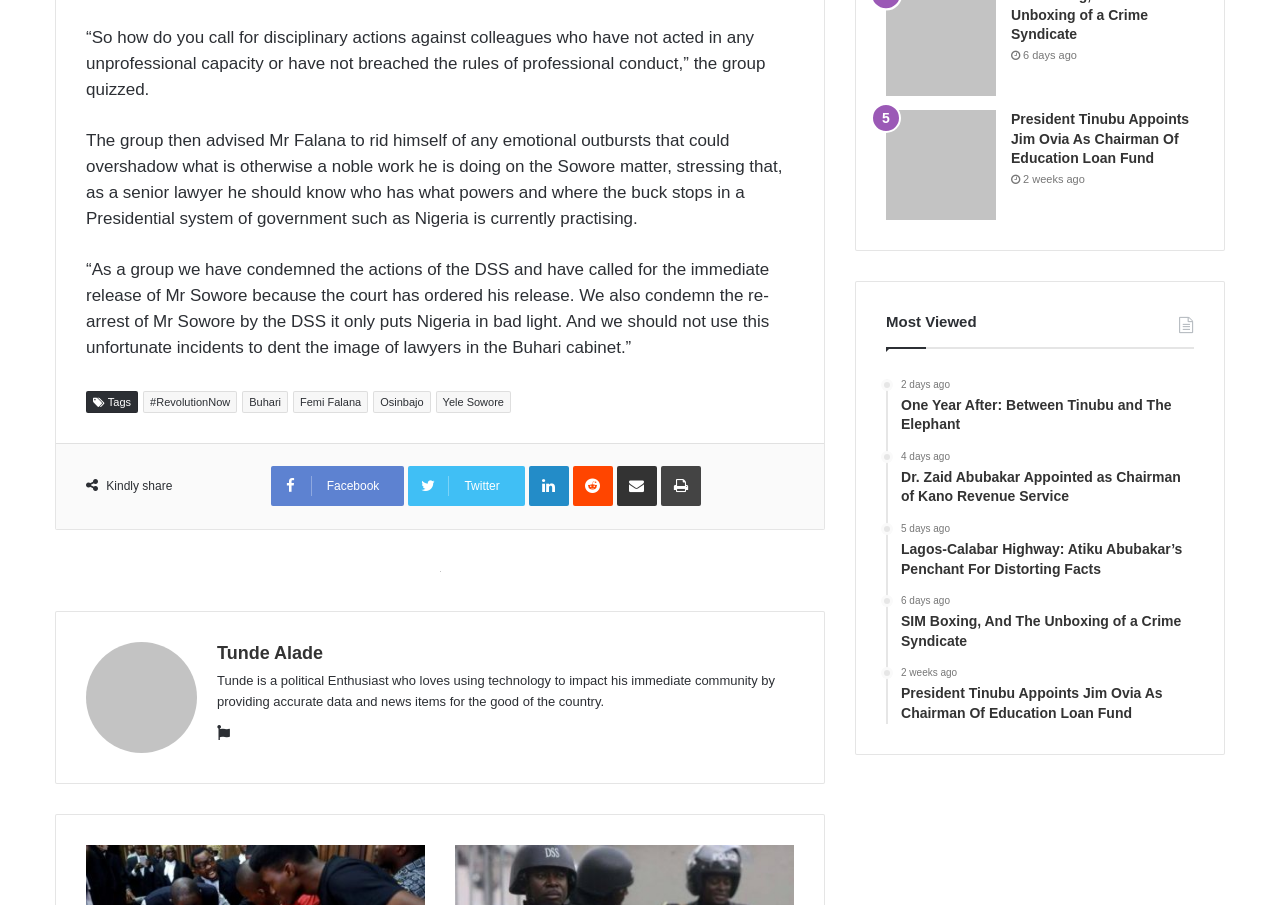Using the given element description, provide the bounding box coordinates (top-left x, top-left y, bottom-right x, bottom-right y) for the corresponding UI element in the screenshot: Yele Sowore

[0.34, 0.432, 0.399, 0.456]